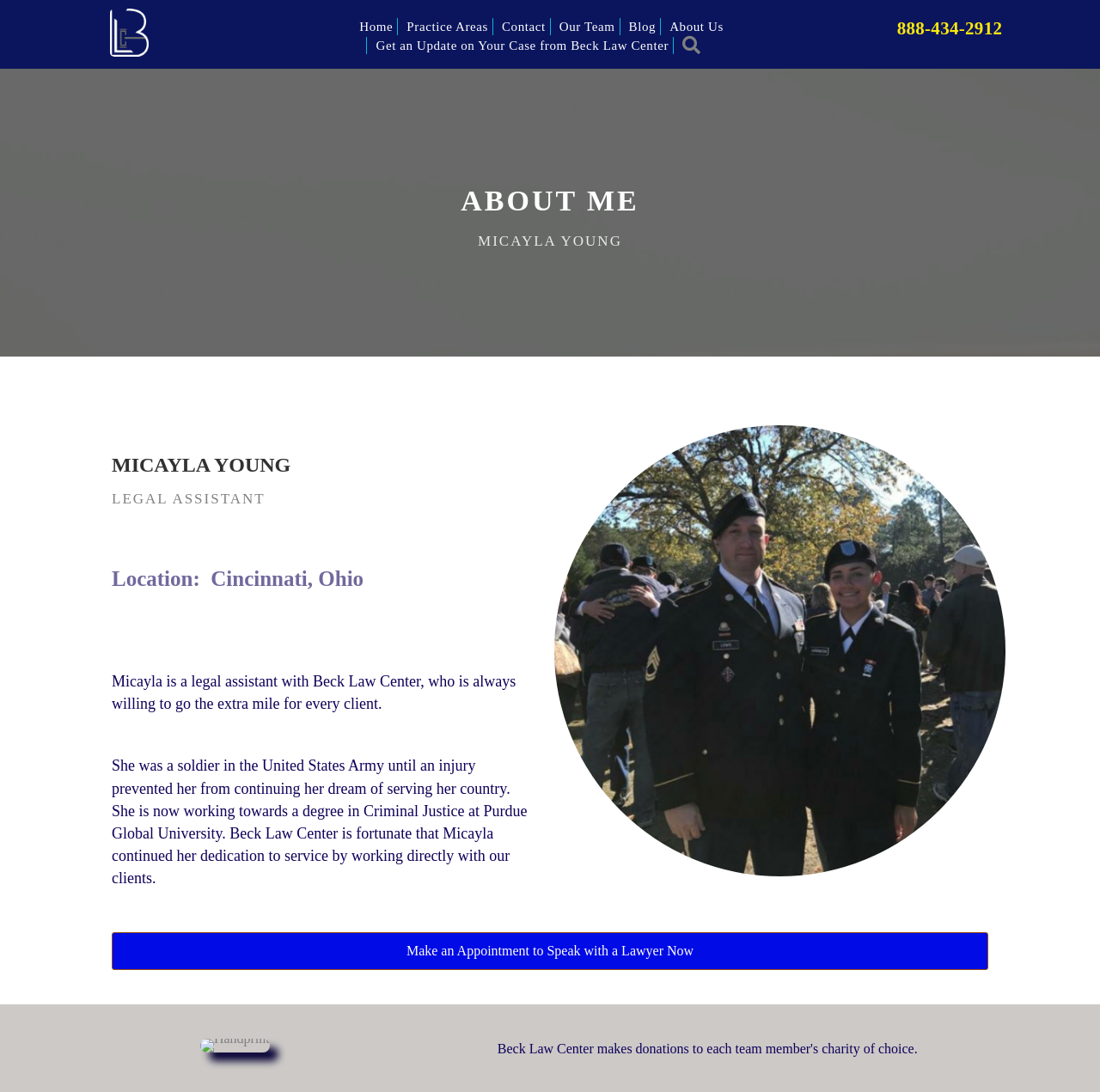Please specify the coordinates of the bounding box for the element that should be clicked to carry out this instruction: "click the phone number 888-434-2912". The coordinates must be four float numbers between 0 and 1, formatted as [left, top, right, bottom].

[0.815, 0.017, 0.911, 0.035]